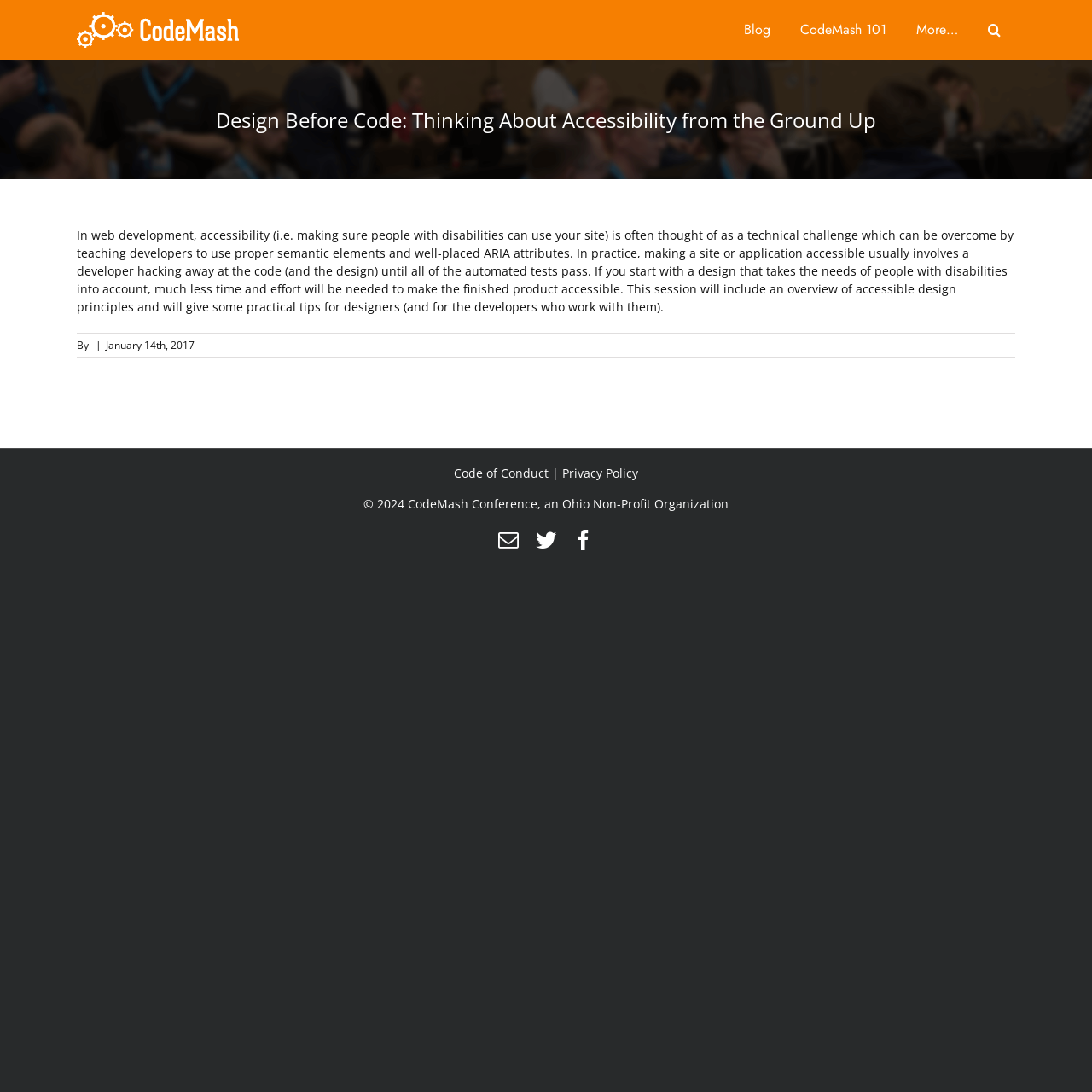What is the date of the session?
Based on the content of the image, thoroughly explain and answer the question.

The date of the session can be found in the static text content of the article, which mentions 'By | January 14th, 2017'.